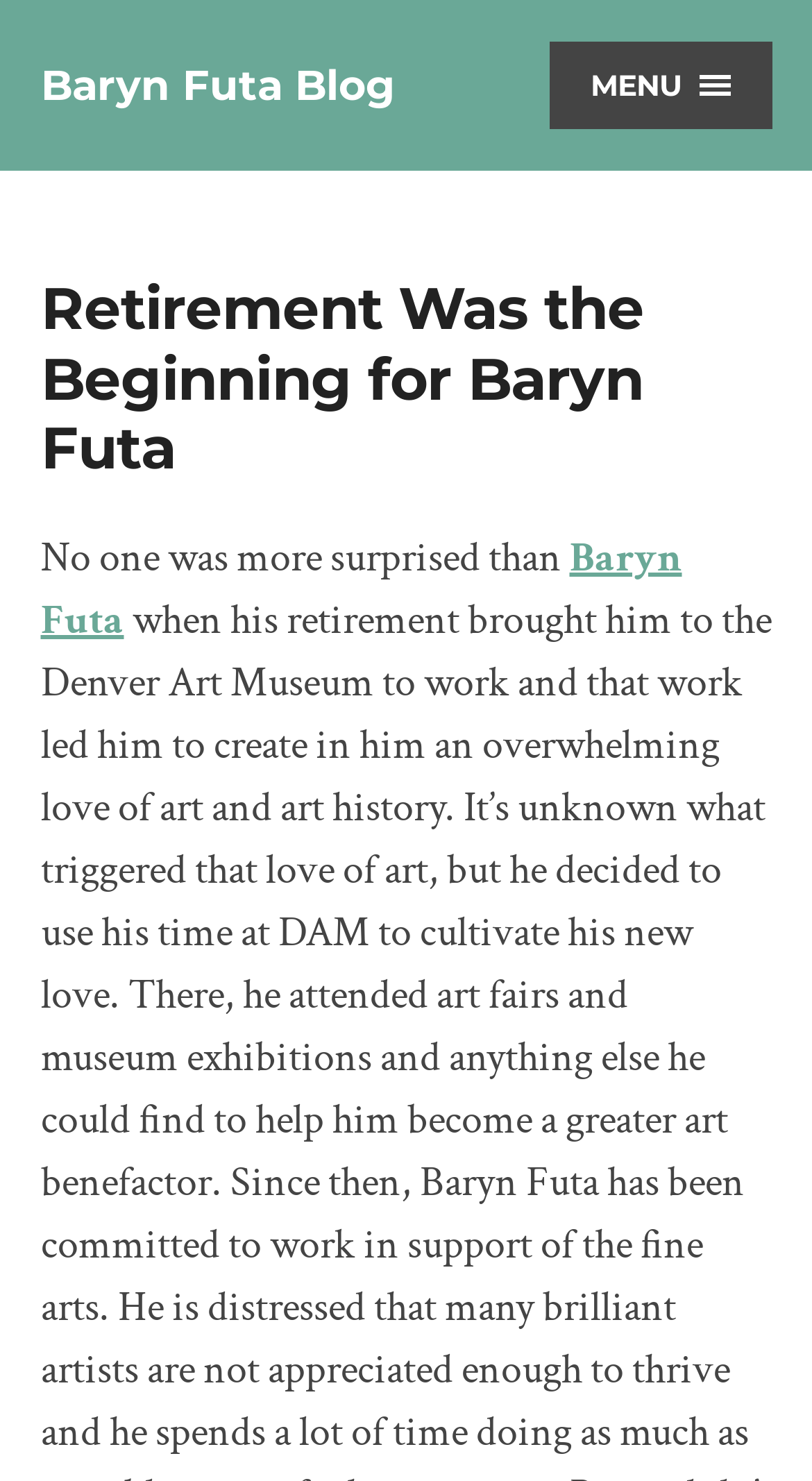Bounding box coordinates are to be given in the format (top-left x, top-left y, bottom-right x, bottom-right y). All values must be floating point numbers between 0 and 1. Provide the bounding box coordinate for the UI element described as: Menu Close

[0.676, 0.028, 0.95, 0.087]